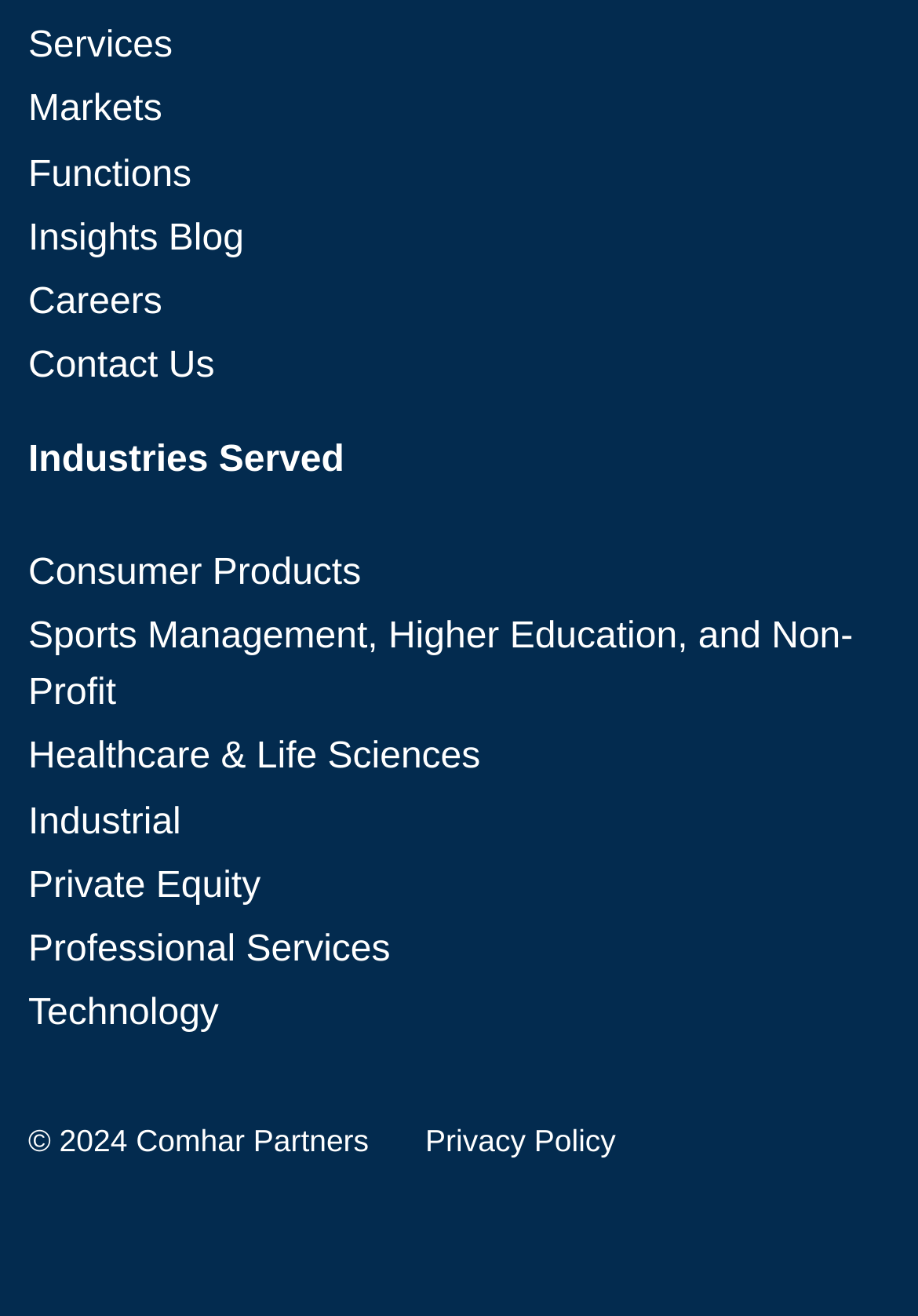Determine the bounding box coordinates of the section to be clicked to follow the instruction: "Learn more about the school". The coordinates should be given as four float numbers between 0 and 1, formatted as [left, top, right, bottom].

None